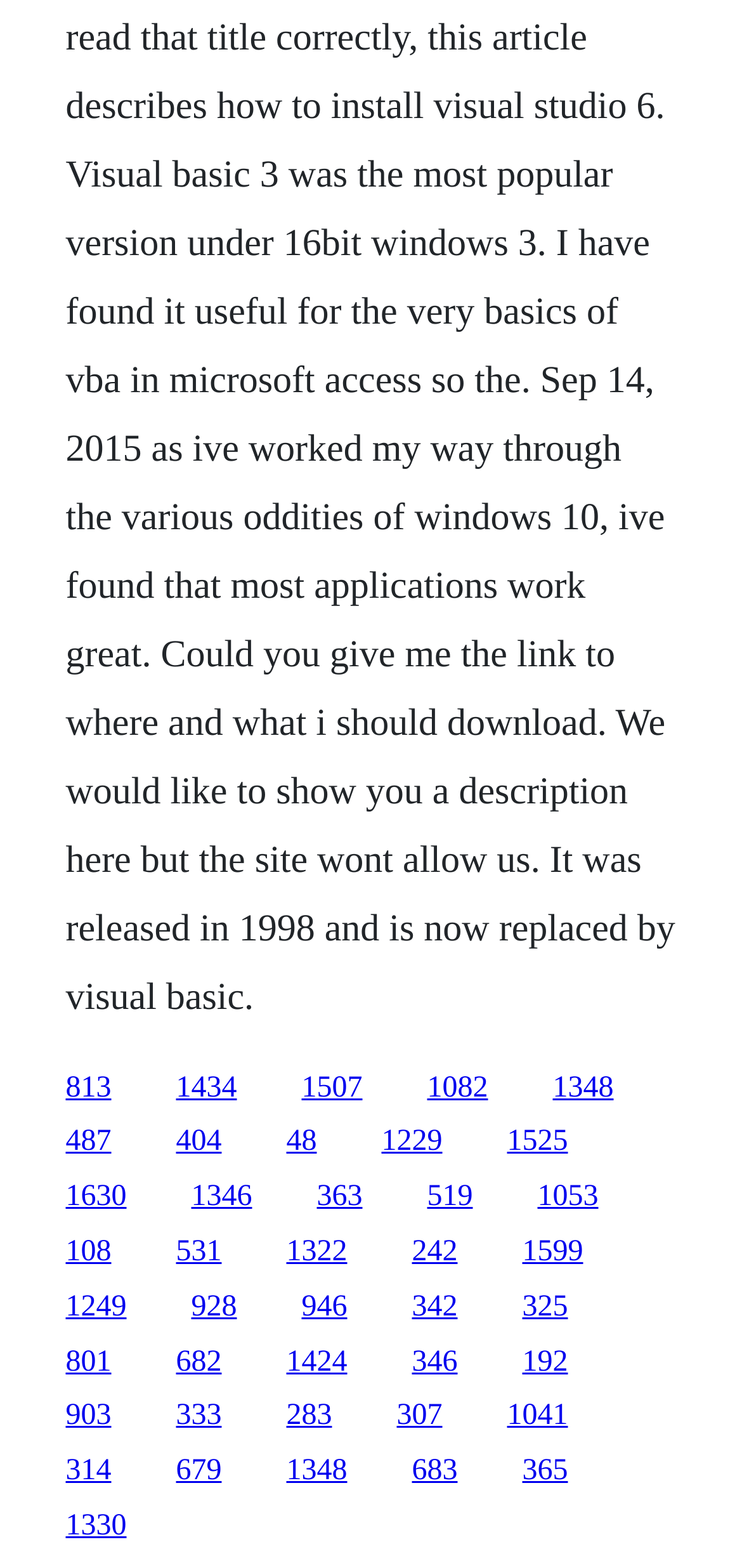Please reply to the following question using a single word or phrase: 
How many links are in the top half of the webpage?

15